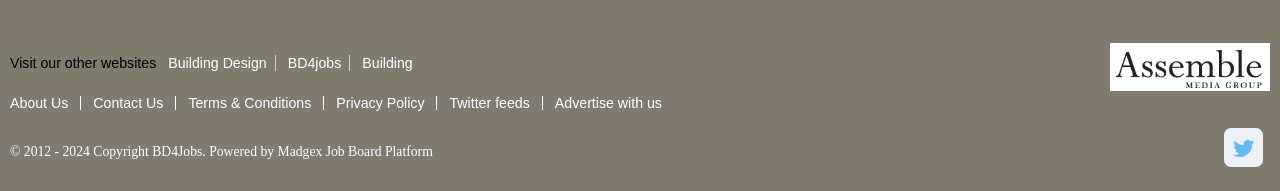Locate the bounding box coordinates of the area where you should click to accomplish the instruction: "Open Twitter feed".

[0.351, 0.496, 0.414, 0.58]